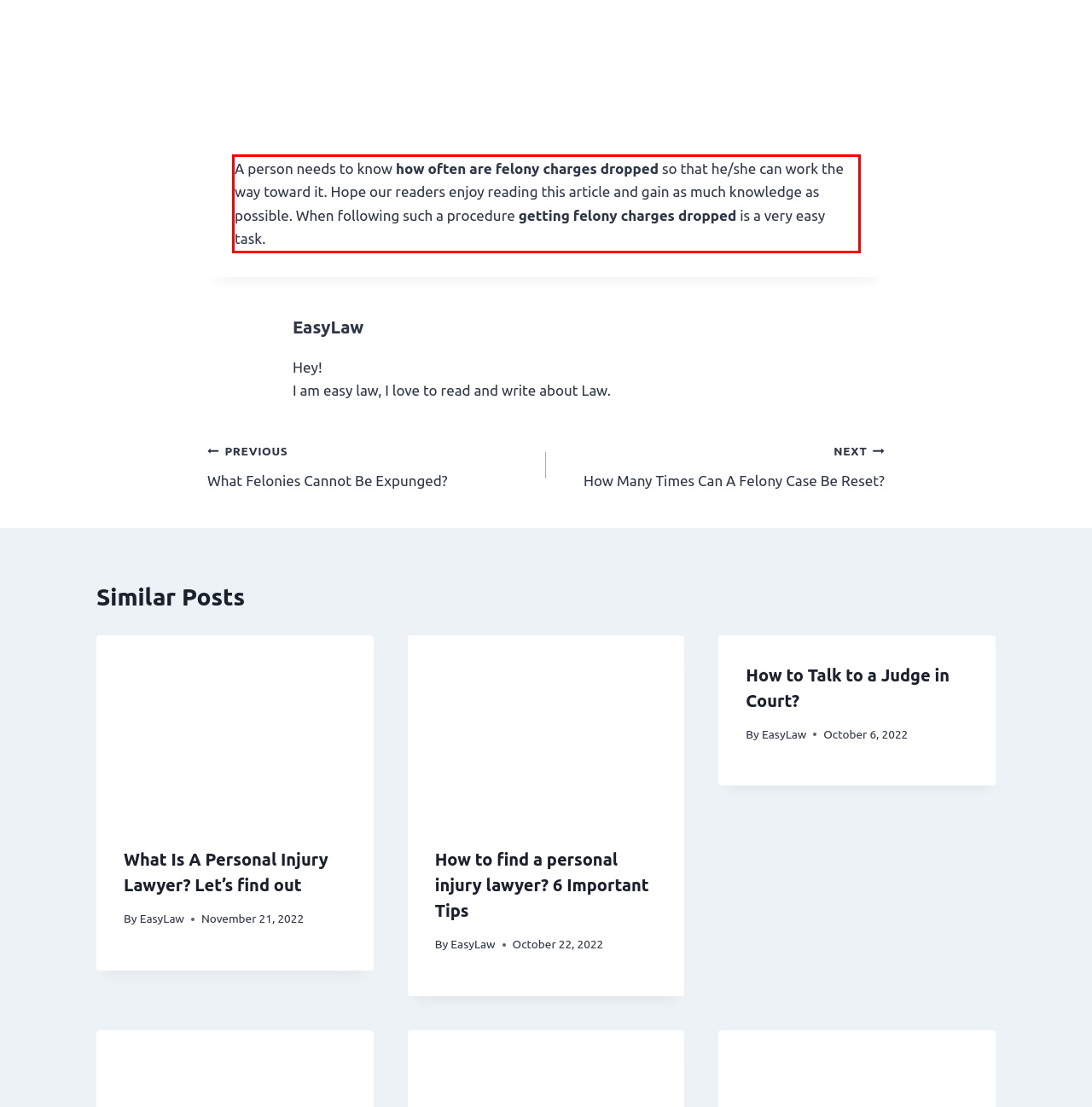You are given a webpage screenshot with a red bounding box around a UI element. Extract and generate the text inside this red bounding box.

A person needs to know how often are felony charges dropped so that he/she can work the way toward it. Hope our readers enjoy reading this article and gain as much knowledge as possible. When following such a procedure getting felony charges dropped is a very easy task.